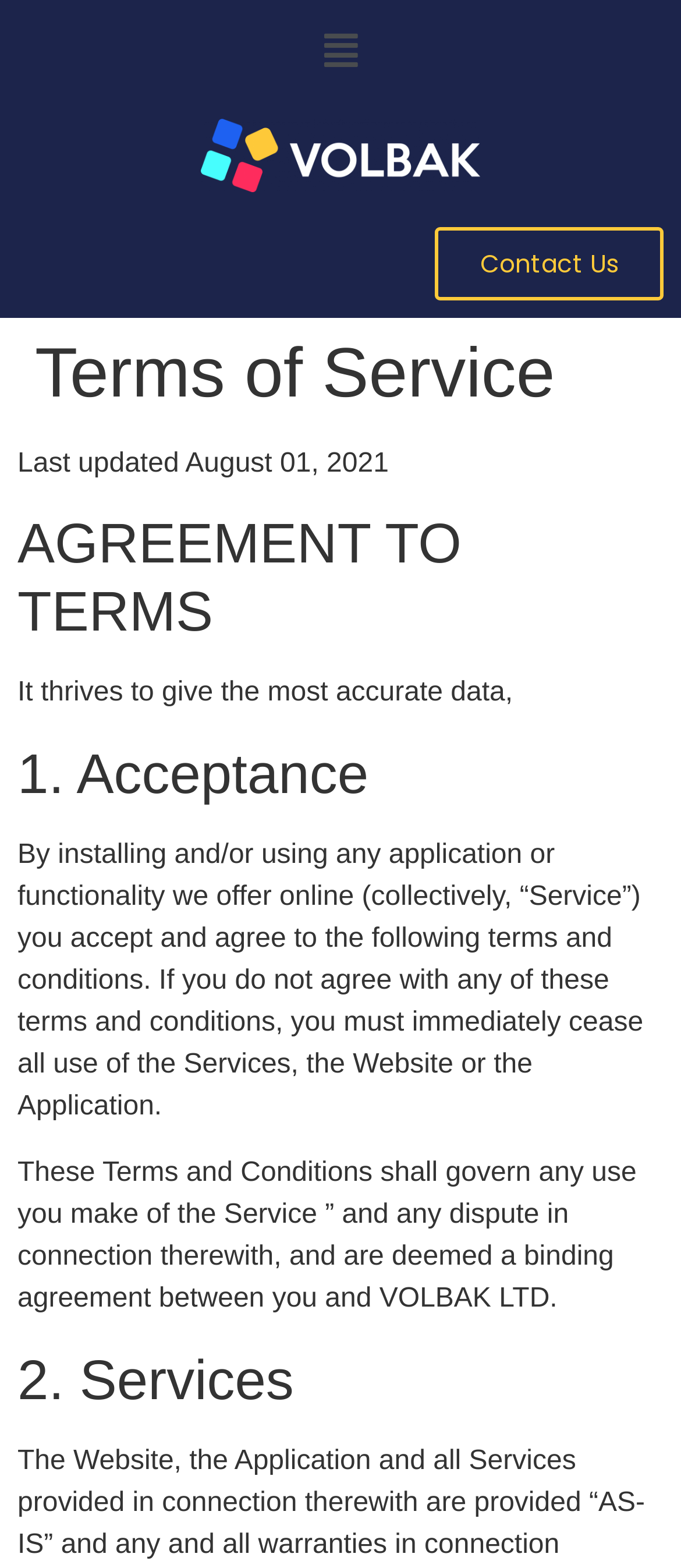Who is the other party in the binding agreement?
Refer to the screenshot and answer in one word or phrase.

VOLBAK LTD